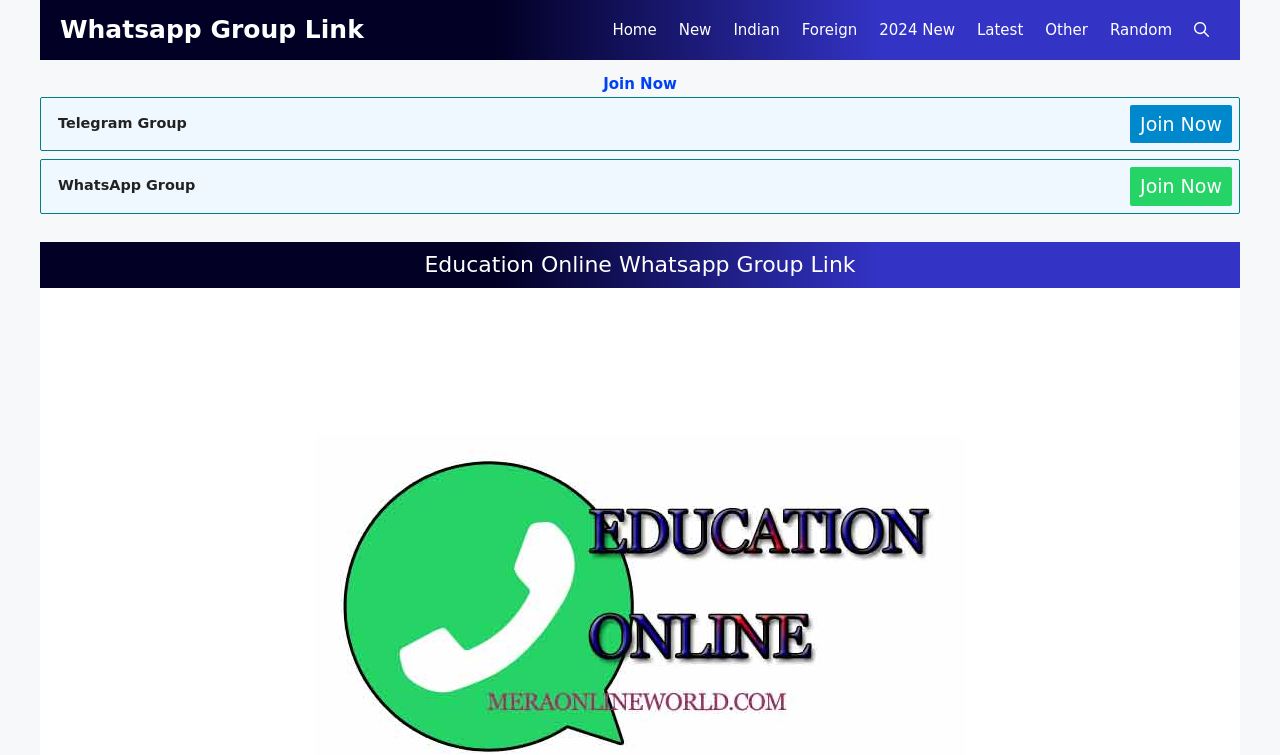Please identify the coordinates of the bounding box for the clickable region that will accomplish this instruction: "Click on Open search".

[0.924, 0.0, 0.953, 0.079]